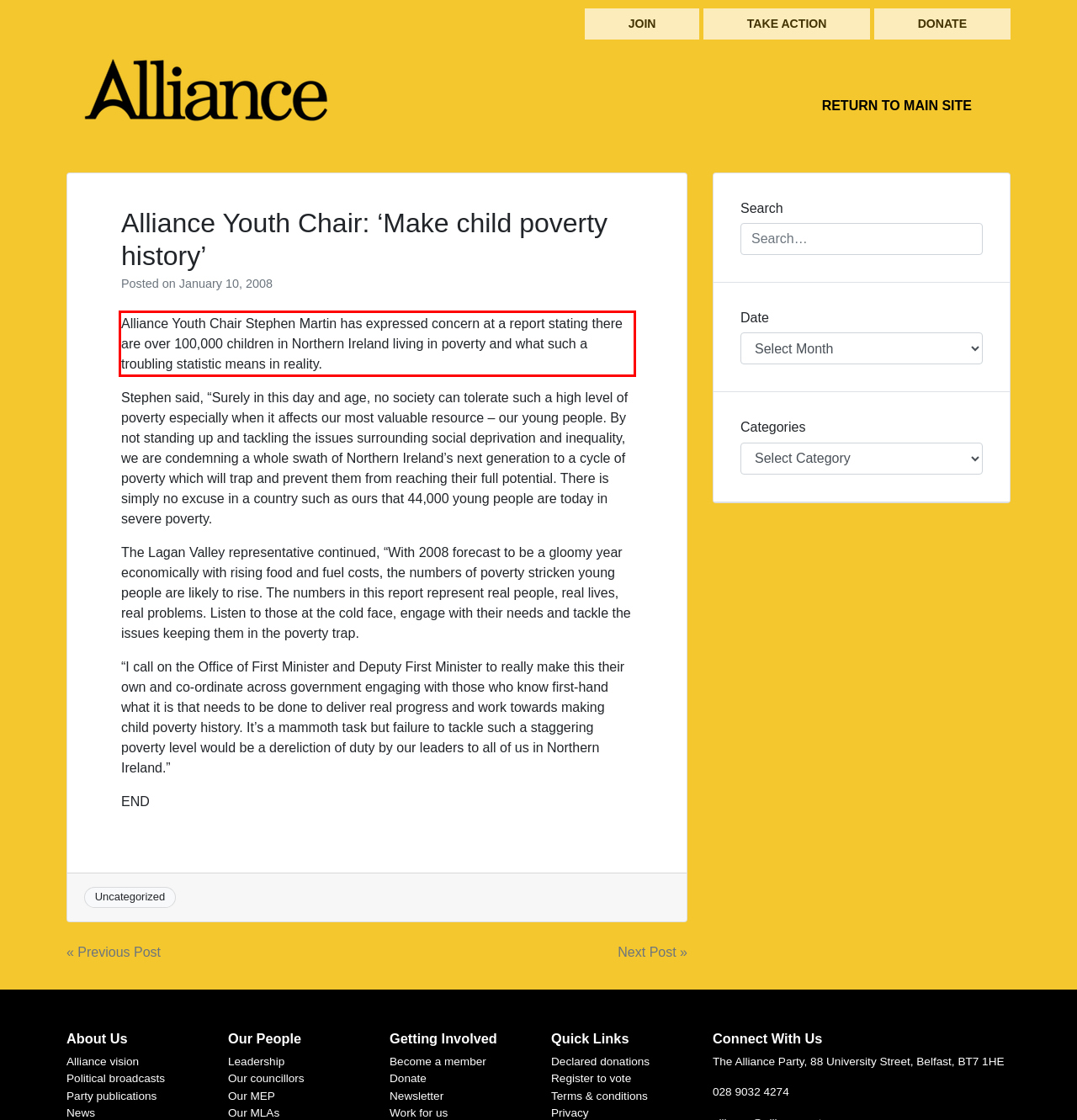Examine the webpage screenshot, find the red bounding box, and extract the text content within this marked area.

Alliance Youth Chair Stephen Martin has expressed concern at a report stating there are over 100,000 children in Northern Ireland living in poverty and what such a troubling statistic means in reality.